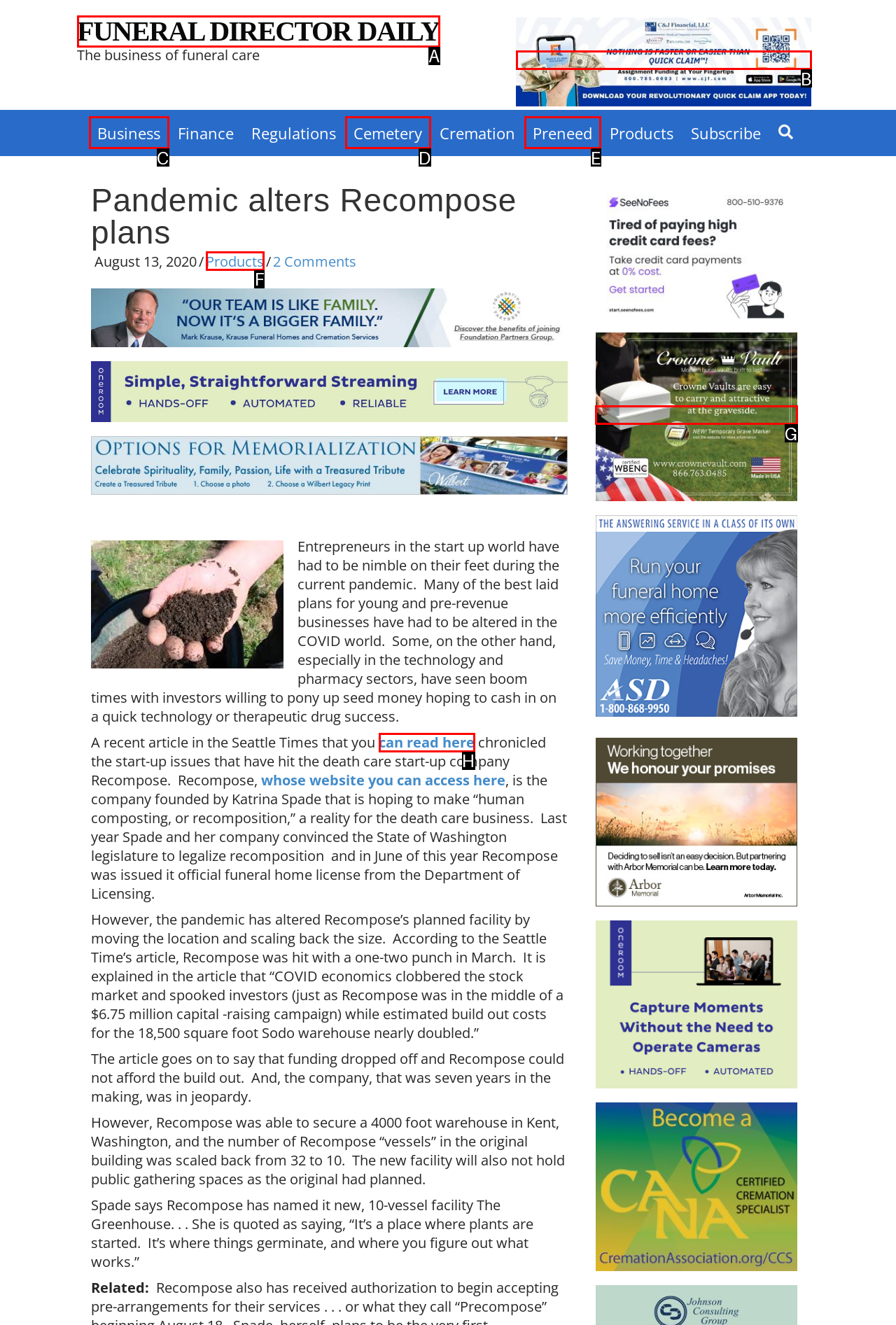Which option should be clicked to complete this task: Check out the 'Products' section
Reply with the letter of the correct choice from the given choices.

F